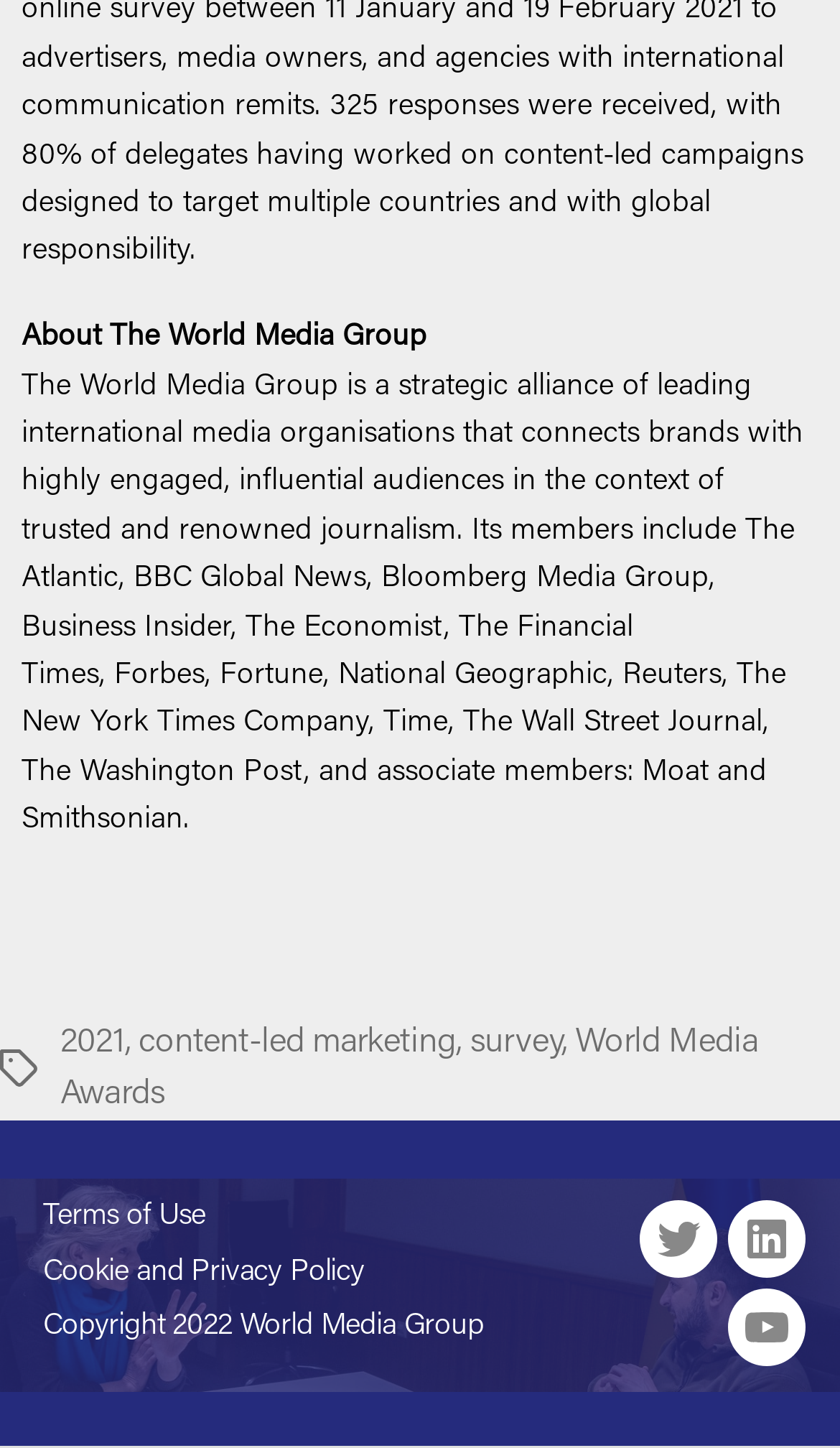Answer the question using only one word or a concise phrase: What social media platforms are linked from this page?

twitter, Linkedin, youtube